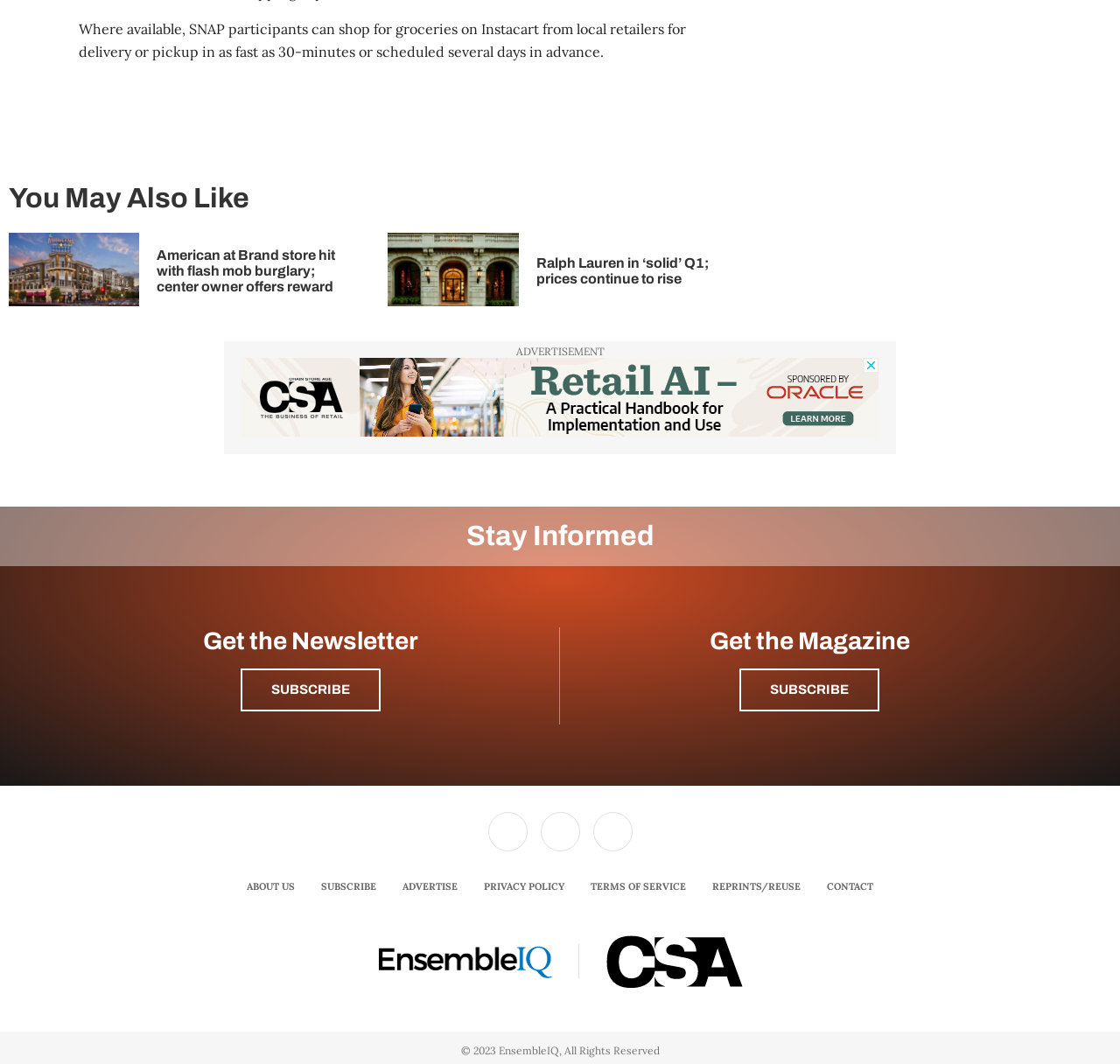Kindly determine the bounding box coordinates for the clickable area to achieve the given instruction: "Subscribe to the newsletter".

[0.215, 0.628, 0.34, 0.669]